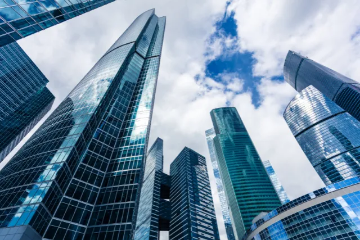Answer in one word or a short phrase: 
What is the atmosphere conveyed by the image?

Bustling commercial